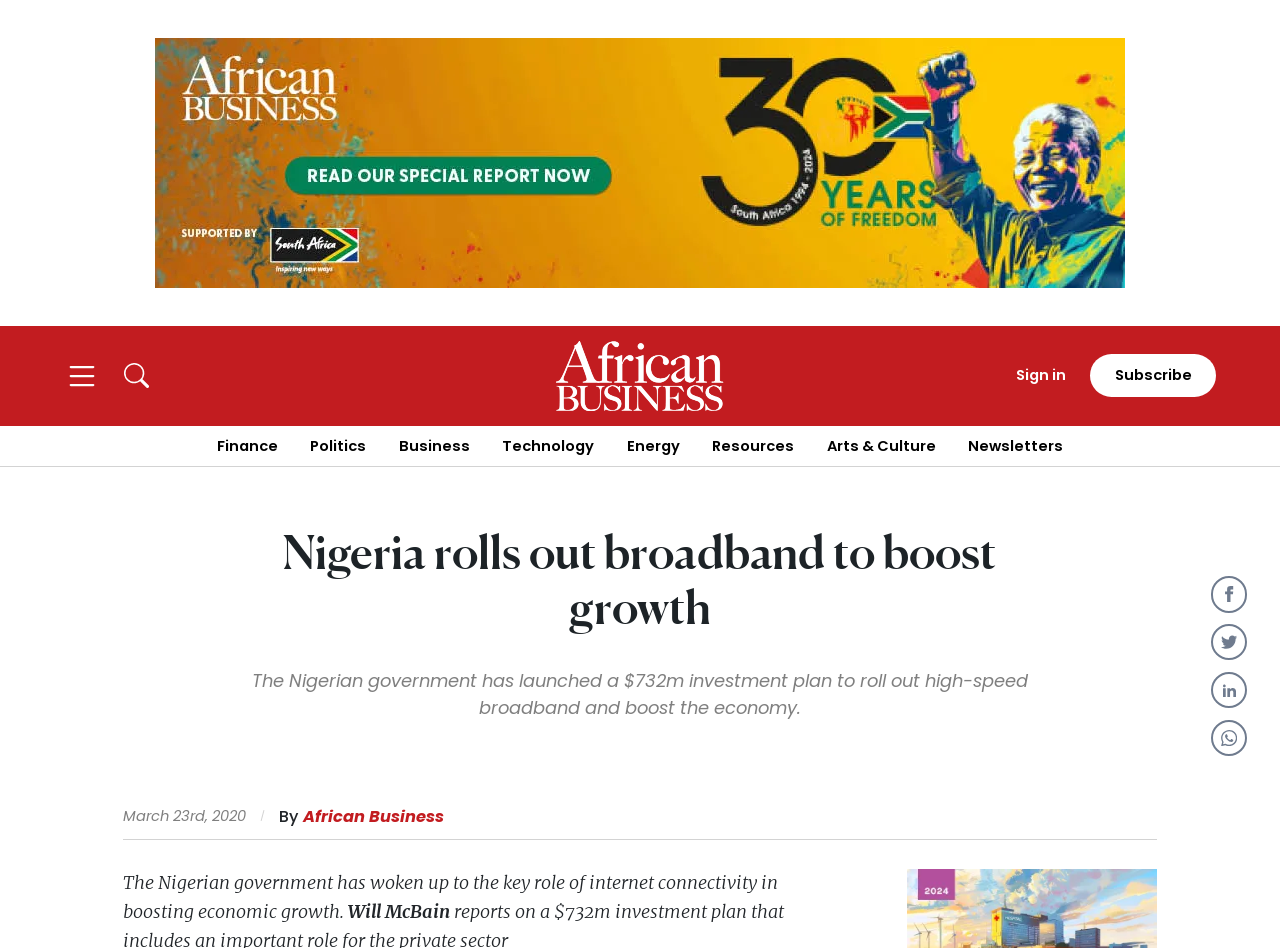Refer to the image and provide an in-depth answer to the question: 
How many links are there in the 'Sectors' section?

The 'Sectors' section has 9 links, including 'Finance', 'Politics', 'Business', 'Technology', 'Energy', 'Resources', 'Arts & Culture', 'Newsletters', and 'Opinion', as indicated by the links' bounding box coordinates and text content.